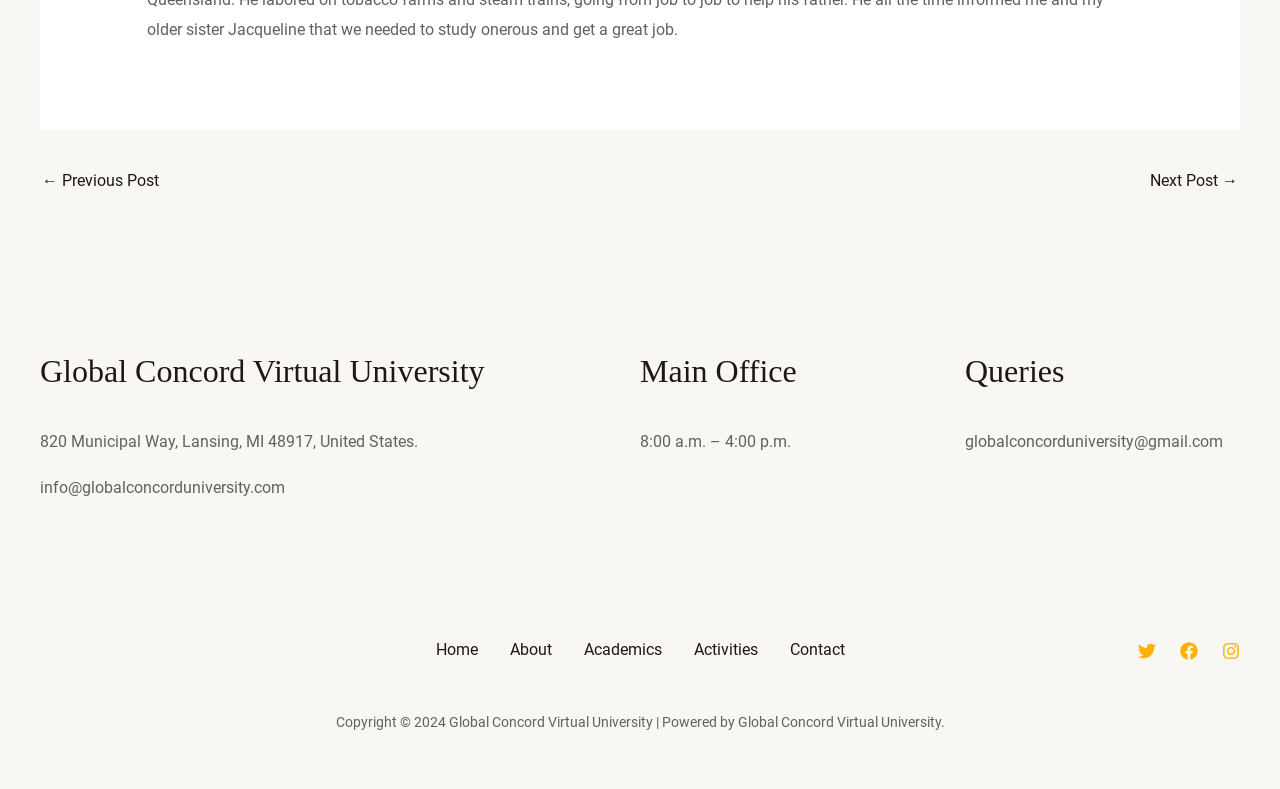From the image, can you give a detailed response to the question below:
What is the address of Global Concord Virtual University?

I found the address by looking at the footer section of the webpage, specifically in the 'Footer Widget 1' section, where it is written as '820 Municipal Way, Lansing, MI 48917, United States.'